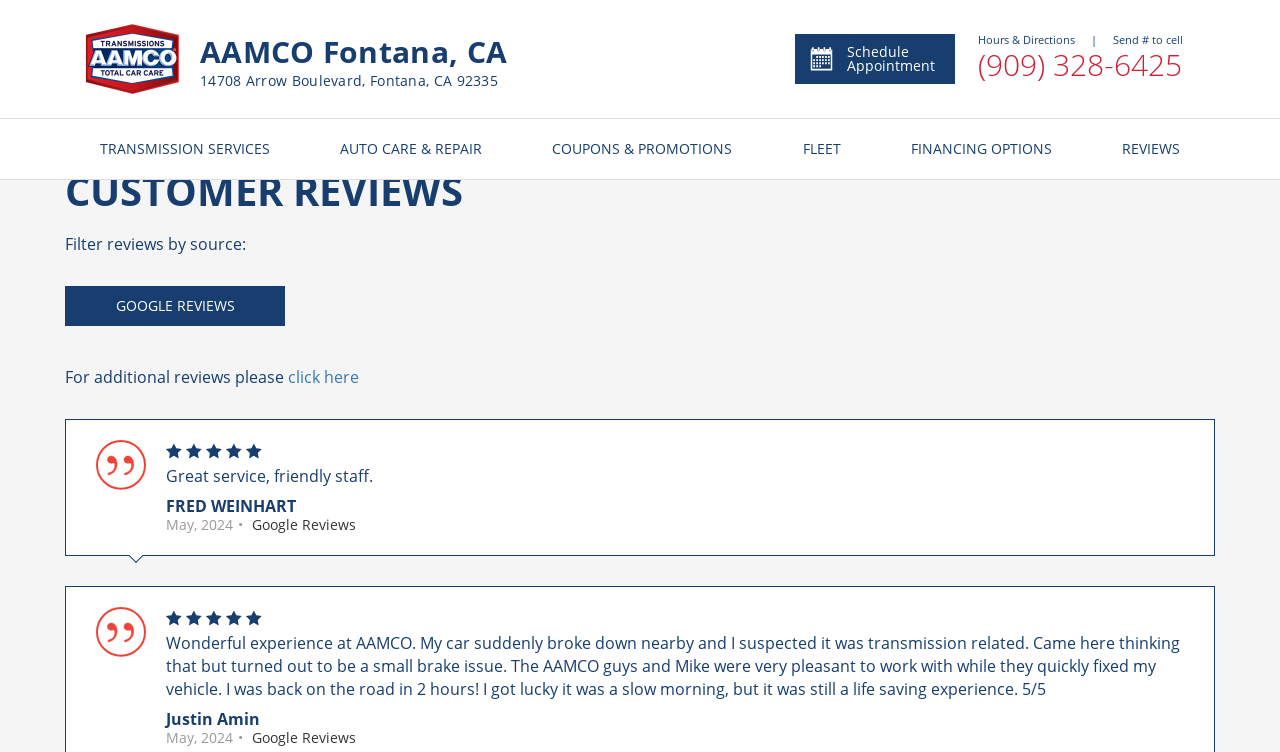Provide a comprehensive caption for the webpage.

The webpage is about AAMCO Fontana, CA, a car repair service center. At the top left, there is a logo image, and next to it, the center's name and address are displayed in headings. On the top right, there is a link to schedule an appointment, accompanied by a small image.

Below the top section, there are five links to different services offered by AAMCO, including transmission services, auto care and repair, coupons and promotions, fleet, and financing options. These links are arranged horizontally across the page.

The main content of the page is dedicated to customer reviews. There is a heading that reads "CUSTOMER REVIEWS" and a static text that says "Filter reviews by source:". Below this, there are several customer reviews displayed, each with a heading showing the reviewer's name, a static text with the review content, and a static text showing the review date and source (Google Reviews). The reviews are arranged vertically, with each review taking up a significant portion of the page.

There are also several small images scattered throughout the reviews, which appear to be icons or rating indicators. Additionally, there is a link to view more reviews, accompanied by a small image. Overall, the page is focused on showcasing customer reviews and providing easy access to AAMCO's services.